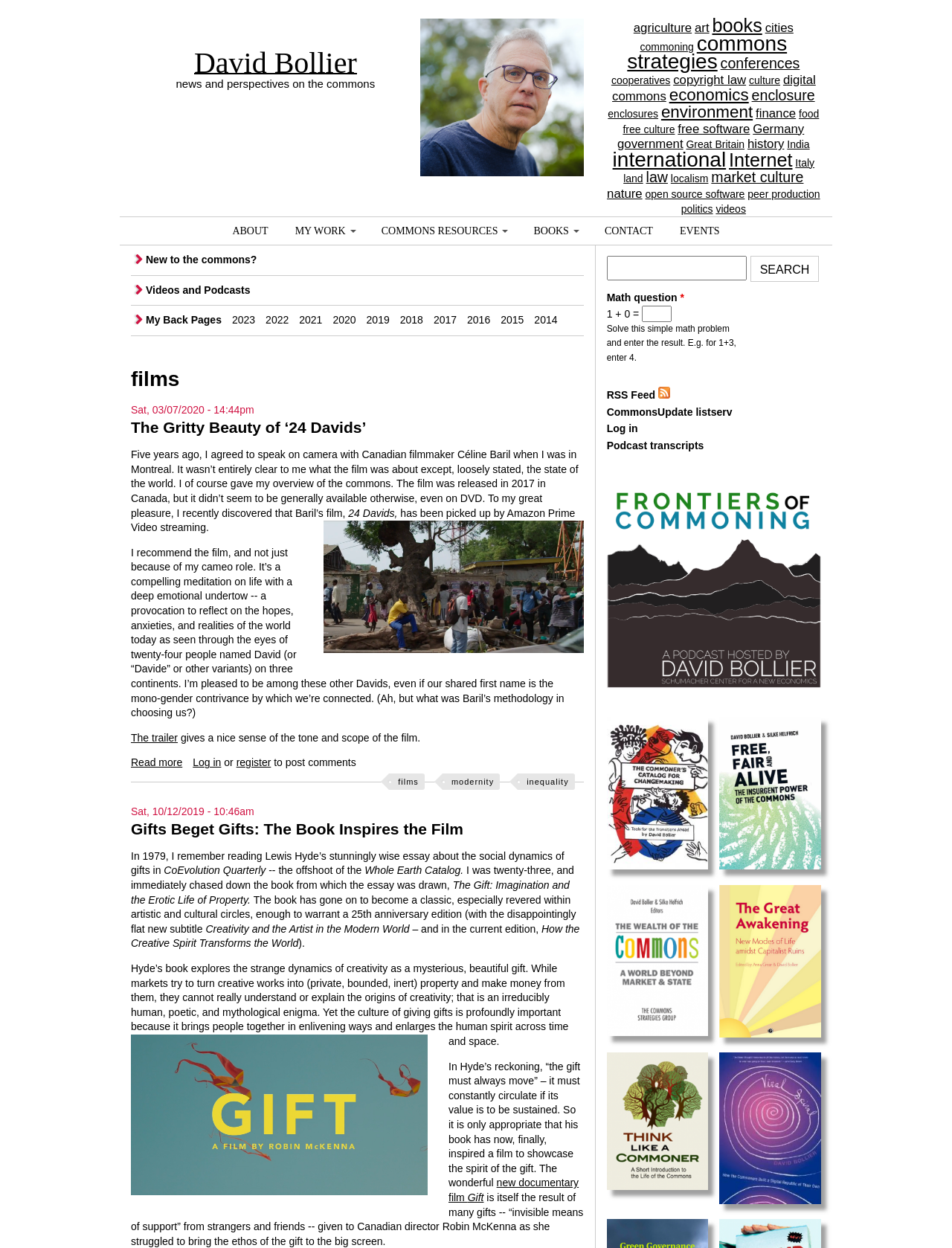Look at the image and answer the question in detail:
What is the title of the film mentioned in the article?

The article mentions that the film '24 Davids' was released in 2017 in Canada and is now available on Amazon Prime Video streaming.